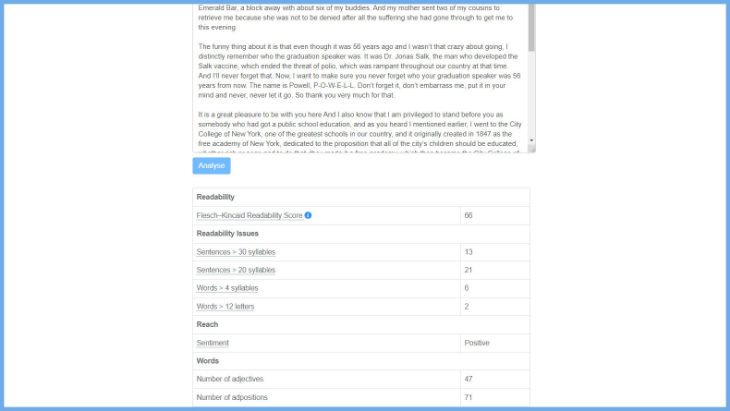Based on what you see in the screenshot, provide a thorough answer to this question: What is the total number of words in the writing?

The interface breaks down the word count, listing 47 adjectives and 71 total words, which provides users with a detailed understanding of the writing's composition and structure.